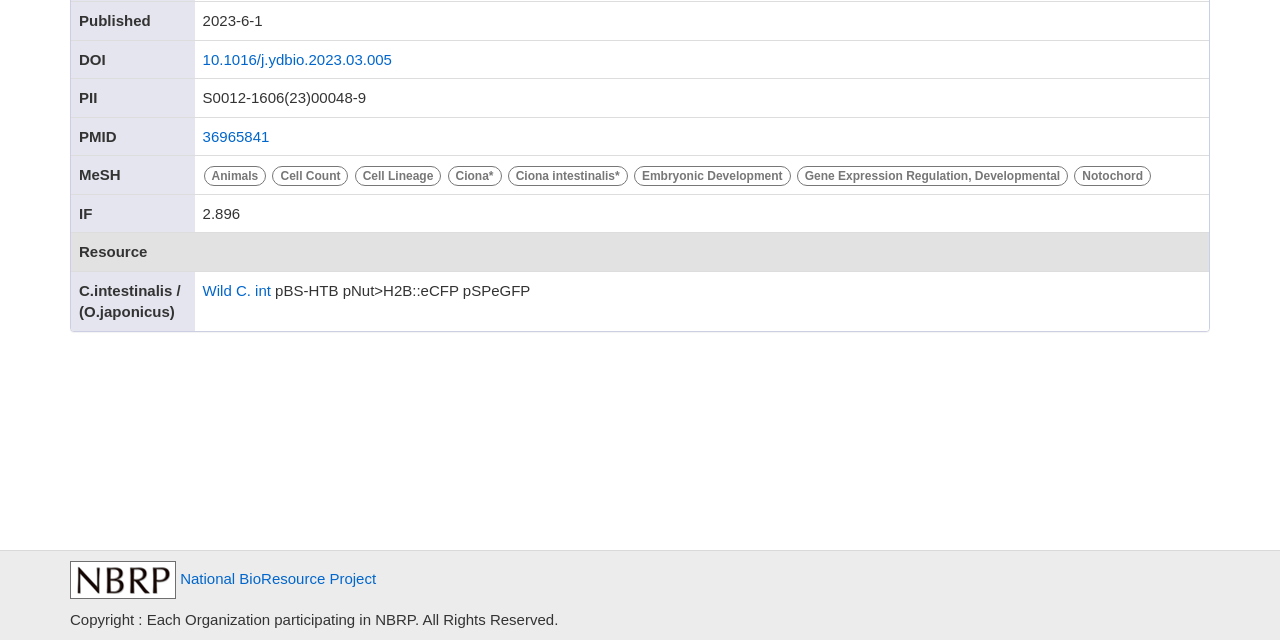Given the element description: "Wild C. int", predict the bounding box coordinates of this UI element. The coordinates must be four float numbers between 0 and 1, given as [left, top, right, bottom].

[0.158, 0.44, 0.212, 0.467]